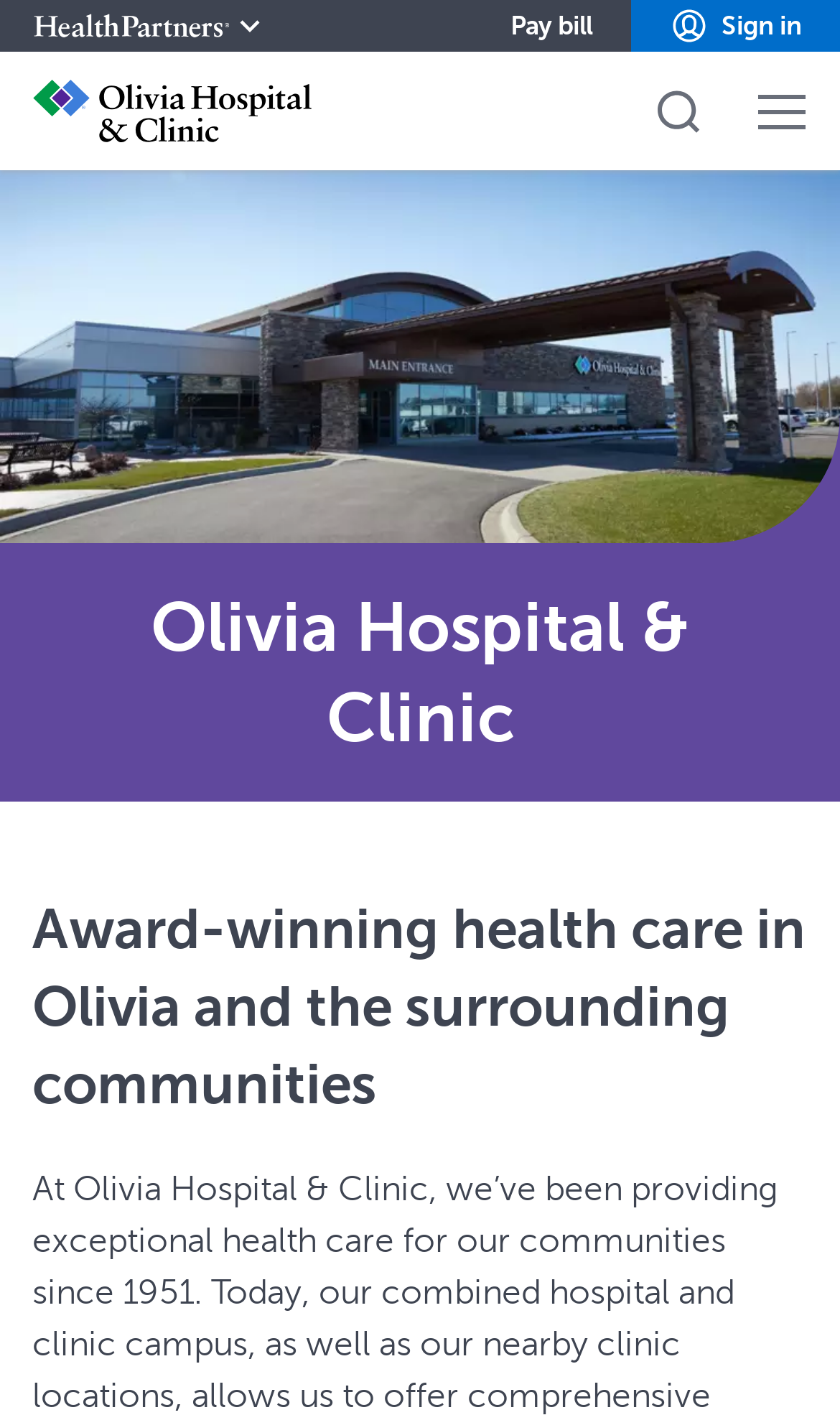Analyze the image and give a detailed response to the question:
What is the name of this hospital?

I inferred this answer by looking at the root element 'Olivia Hospital & Clinic | Quality health care since 1951' which suggests that the webpage is about Olivia Hospital & Clinic.